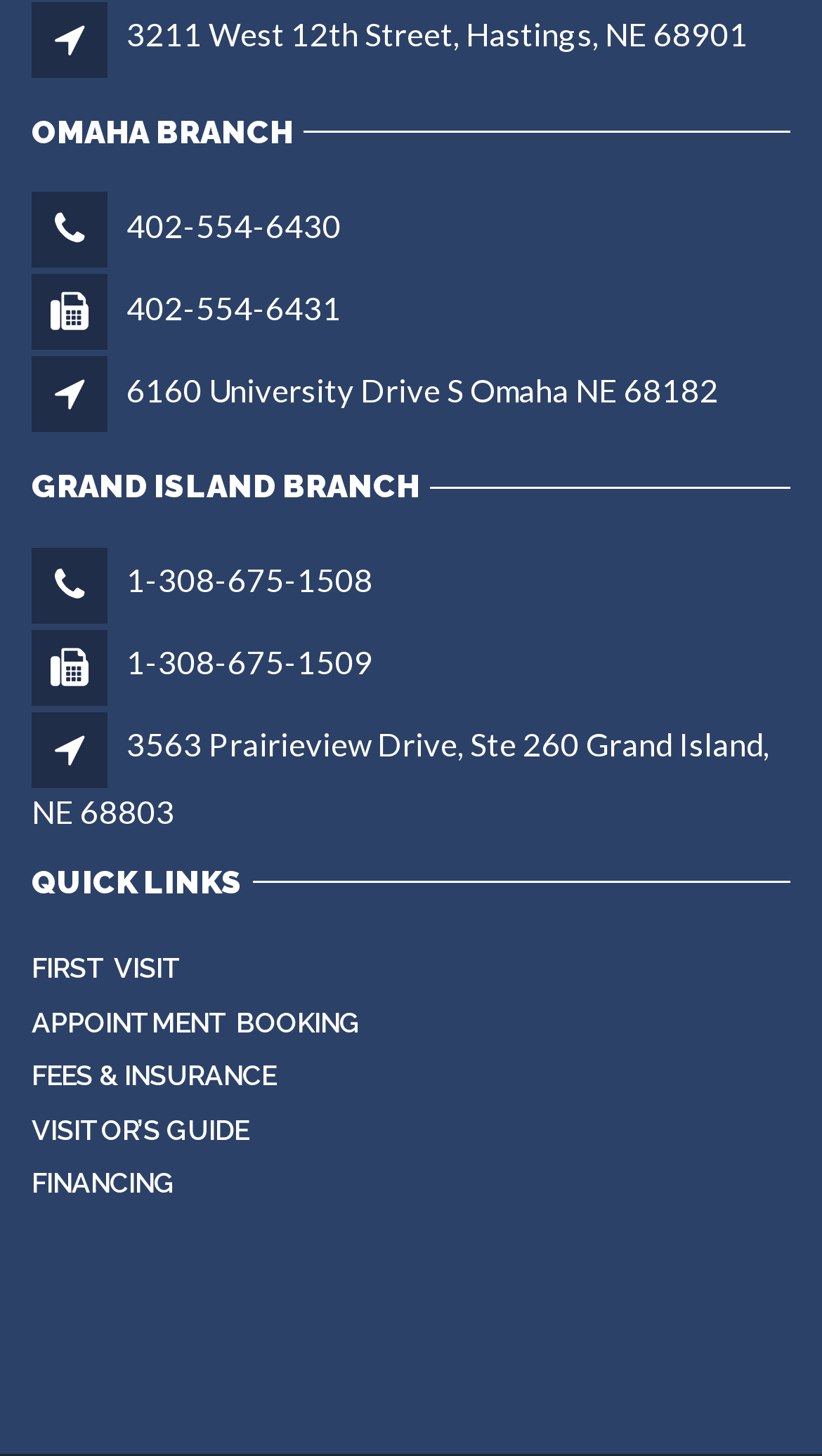Please find and report the bounding box coordinates of the element to click in order to perform the following action: "call 402-554-6430". The coordinates should be expressed as four float numbers between 0 and 1, in the format [left, top, right, bottom].

[0.146, 0.141, 0.415, 0.167]